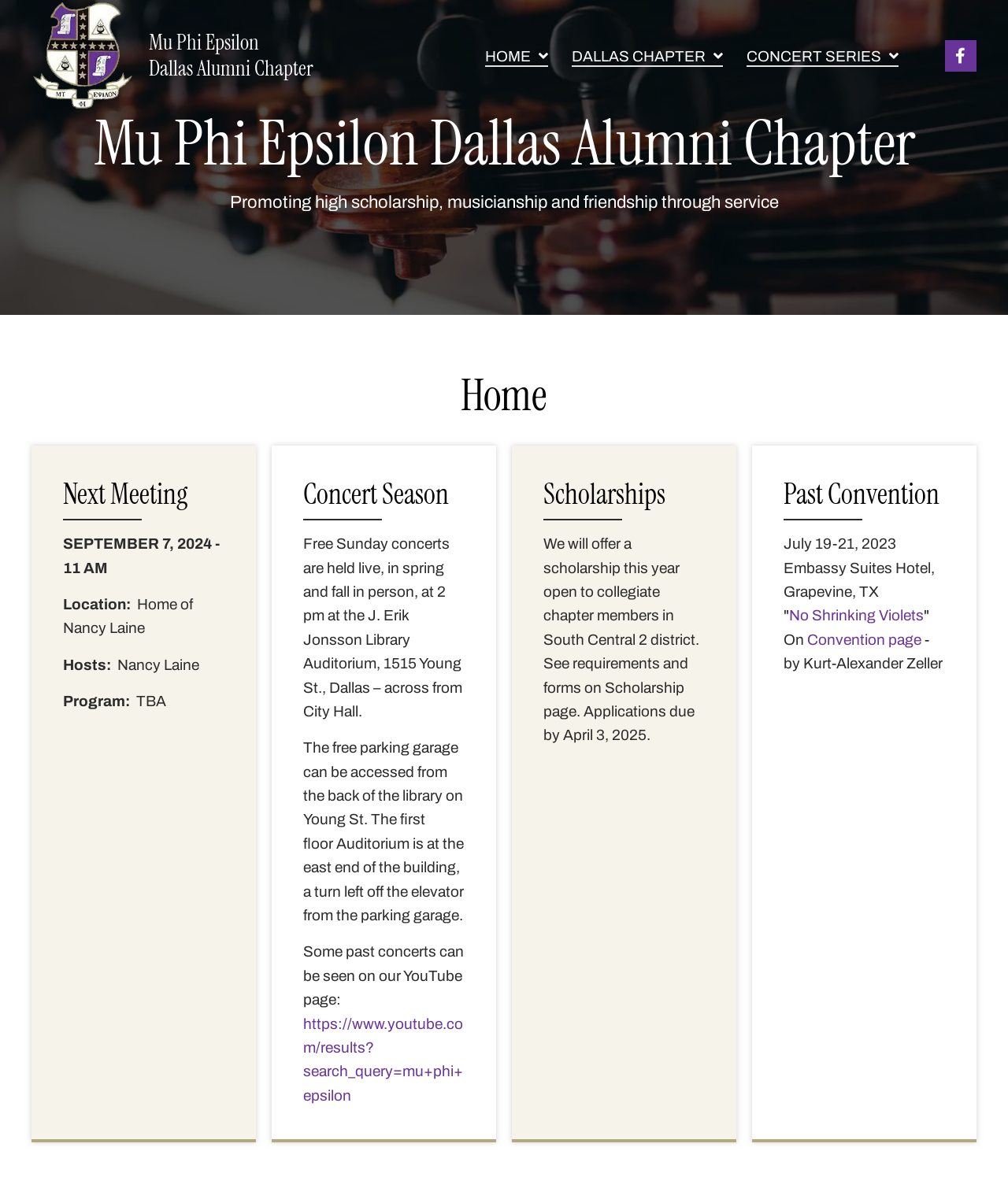Explain the webpage in detail.

The webpage is about the Mu Phi Epsilon Dallas Alumni Chapter, an organization that supports aspiring musicians through scholarships and music shows. At the top left corner, there is a link to the organization's website and an image of the chapter's logo. 

Below the logo, there are three main navigation links: "HOME", "CONCERT SERIES", and a Facebook button. The Facebook button has a dropdown menu that provides more information about the organization, including its mission and purpose.

The main content of the webpage is divided into four sections: "Home", "Next Meeting", "Concert Season", and "Scholarships". The "Home" section has a heading and no additional content. The "Next Meeting" section provides details about the upcoming meeting, including the date, time, location, and hosts. 

The "Concert Season" section describes the free Sunday concerts held by the organization, including the location and time of the concerts. It also mentions that some past concerts can be viewed on the organization's YouTube page, with a link provided.

The "Scholarships" section announces a scholarship opportunity for collegiate chapter members in the South Central 2 district, with a link to the Scholarship page for more information.

Finally, the "Past Convention" section provides information about the previous convention, including the date, location, and a link to the Convention page.